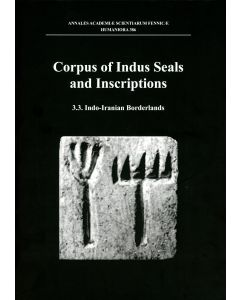What is the volume number of this edition?
Provide a detailed answer to the question, using the image to inform your response.

The volume number is marked on the cover as 3.3, suggesting that this is a specific edition within the series 'Annales Academiae Scientiarum Fennicae'.